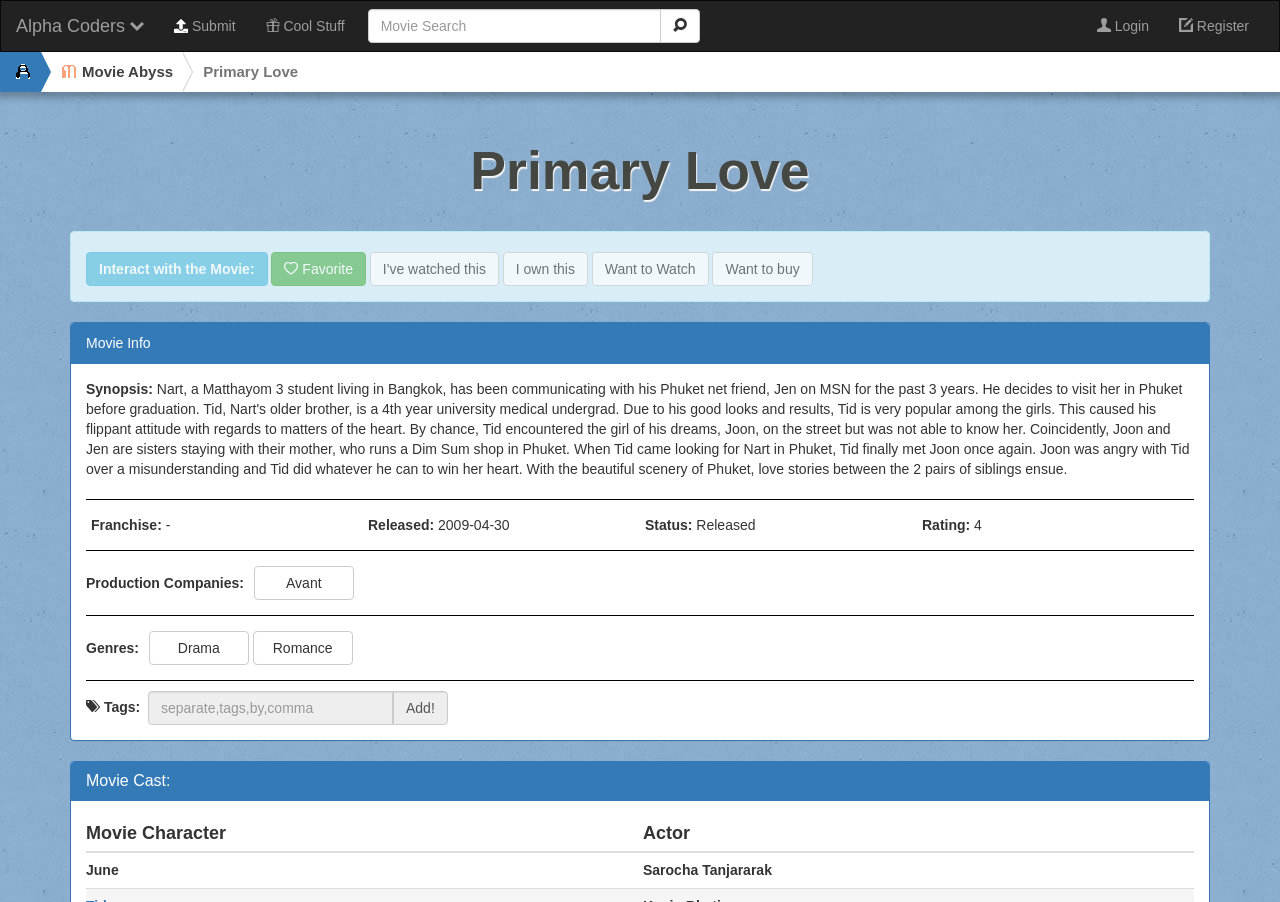Find the bounding box coordinates of the element I should click to carry out the following instruction: "Favorite this movie".

[0.233, 0.289, 0.276, 0.307]